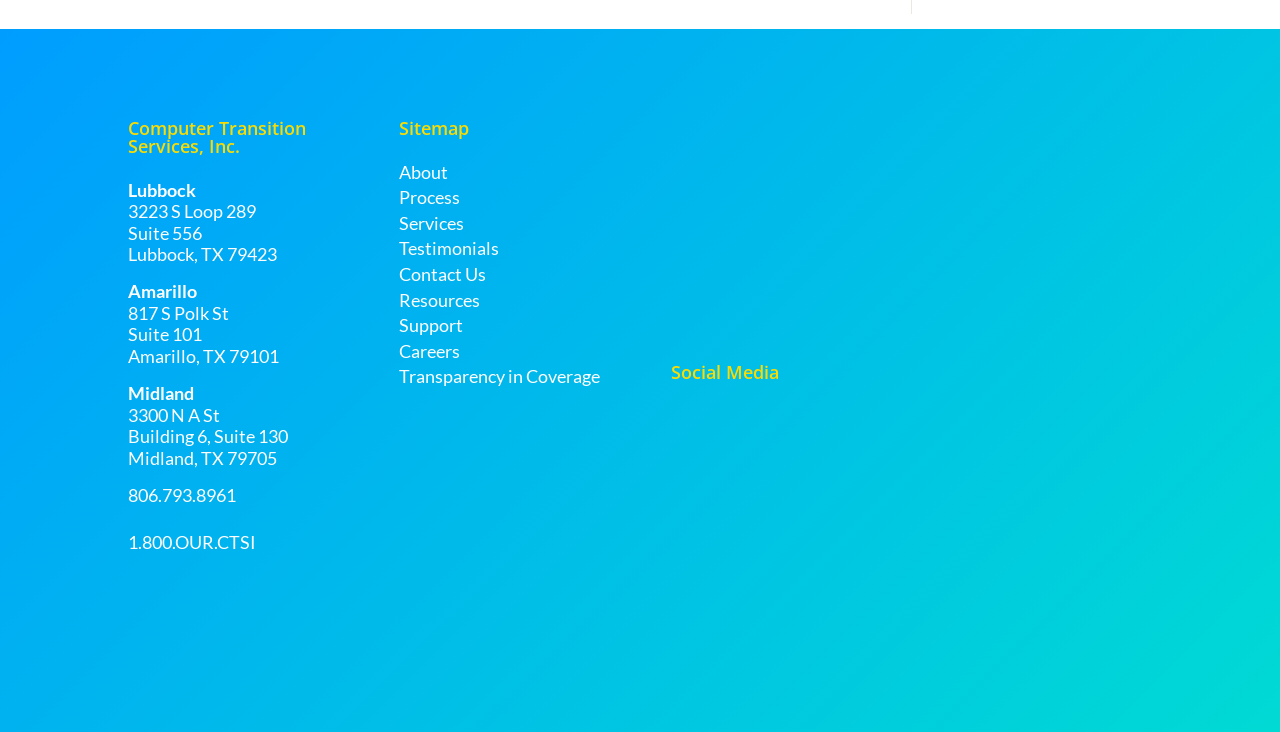Using the given element description, provide the bounding box coordinates (top-left x, top-left y, bottom-right x, bottom-right y) for the corresponding UI element in the screenshot: Transparency in Coverage

[0.312, 0.501, 0.476, 0.53]